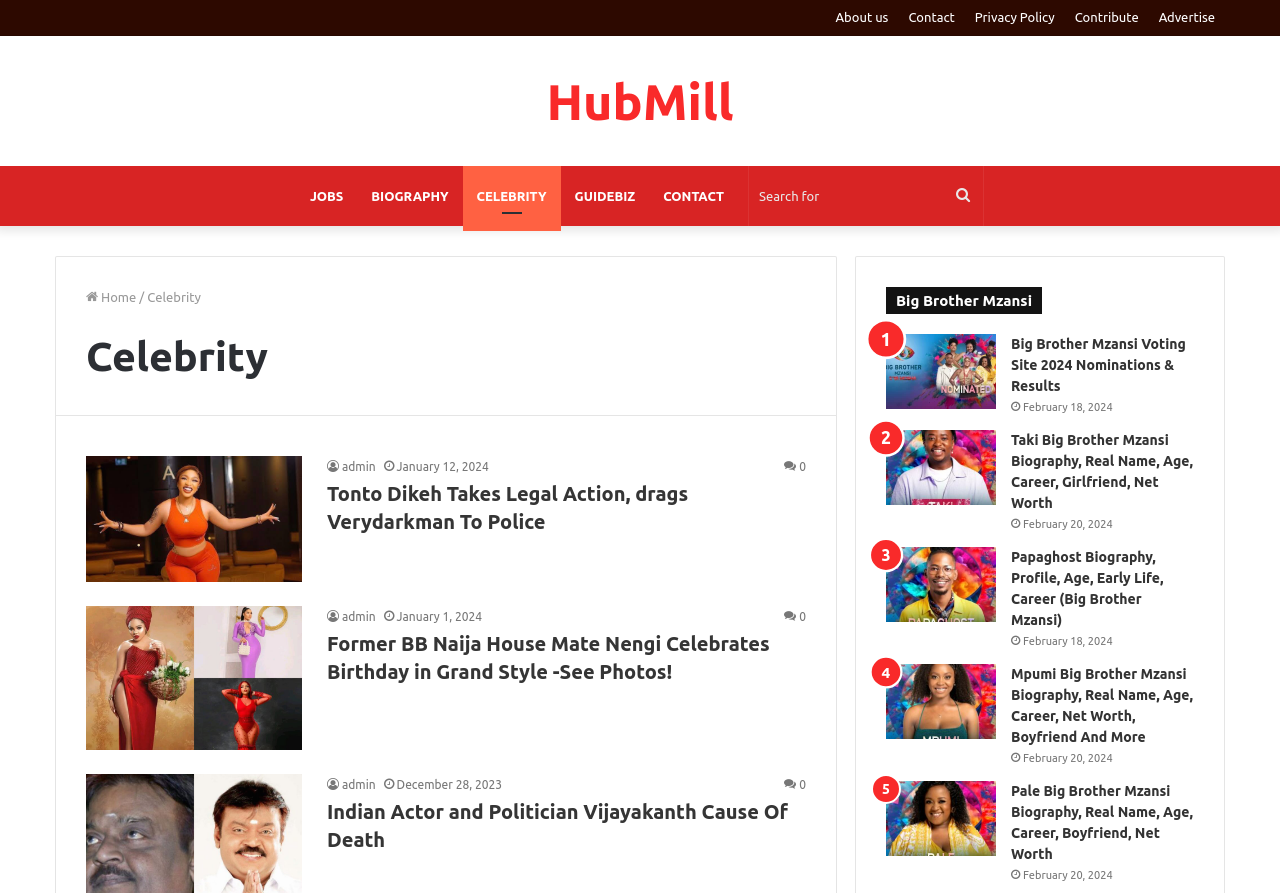Extract the bounding box coordinates of the UI element described by: "Contact". The coordinates should include four float numbers ranging from 0 to 1, e.g., [left, top, right, bottom].

[0.507, 0.186, 0.577, 0.253]